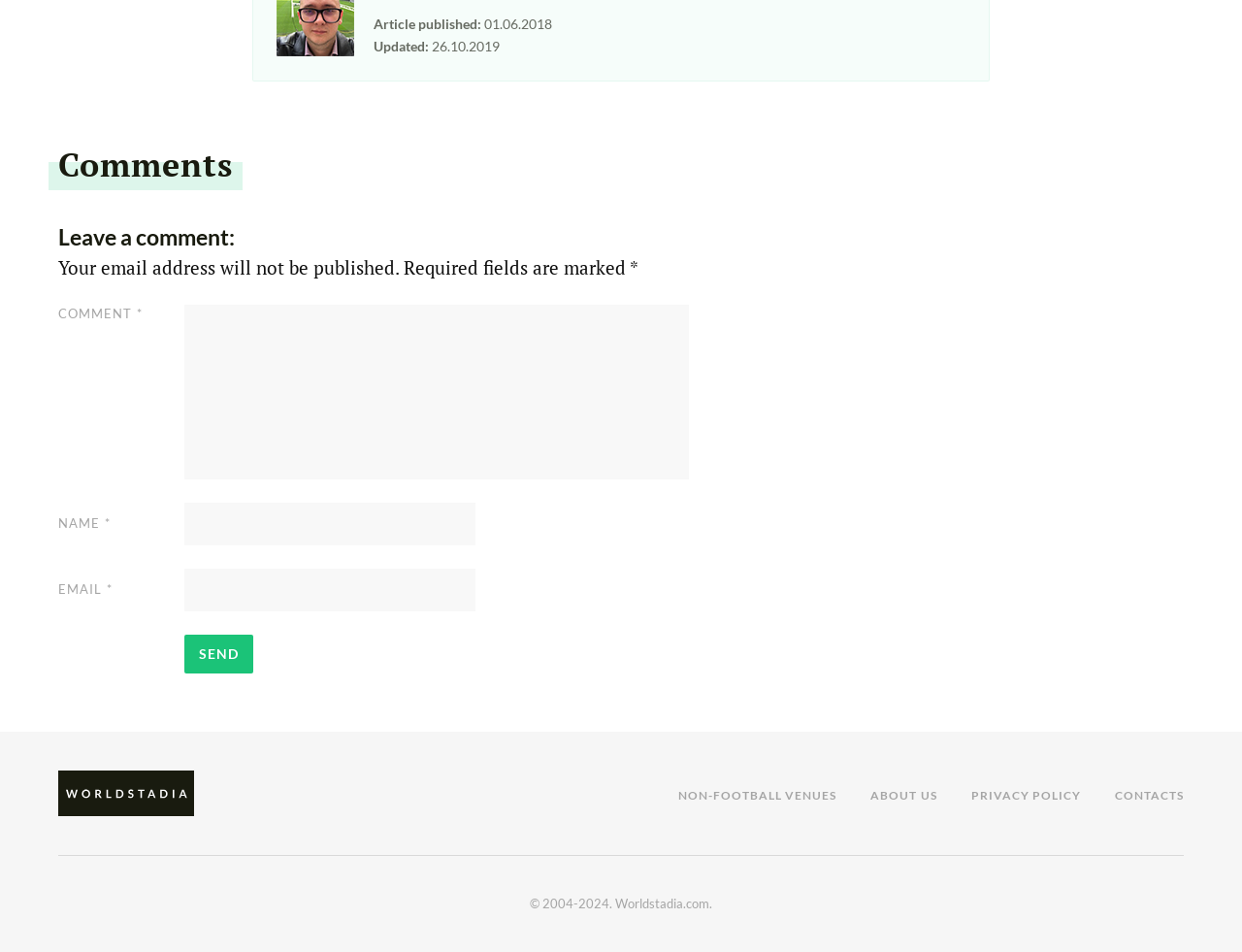Based on the image, provide a detailed response to the question:
What is the publication date of the article?

The publication date of the article can be found at the top of the webpage, where it says 'Article published:' followed by the date '01.06.2018'.